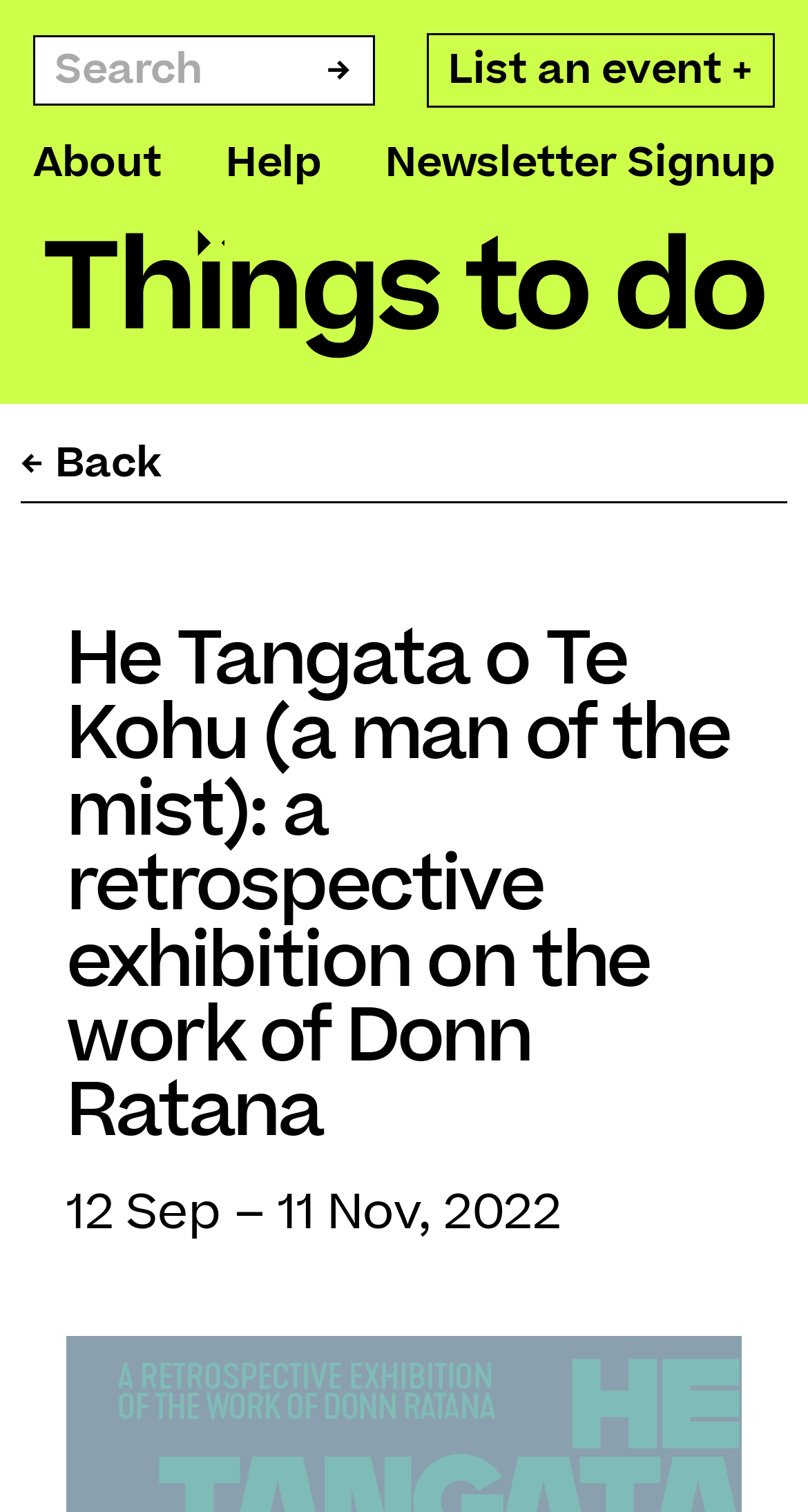What is the name of the exhibition?
Please respond to the question with a detailed and informative answer.

I found the answer by looking at the heading element with the text 'He Tangata o Te Kohu (a man of the mist): a retrospective exhibition on the work of Donn Ratana' and extracting the exhibition name from it.